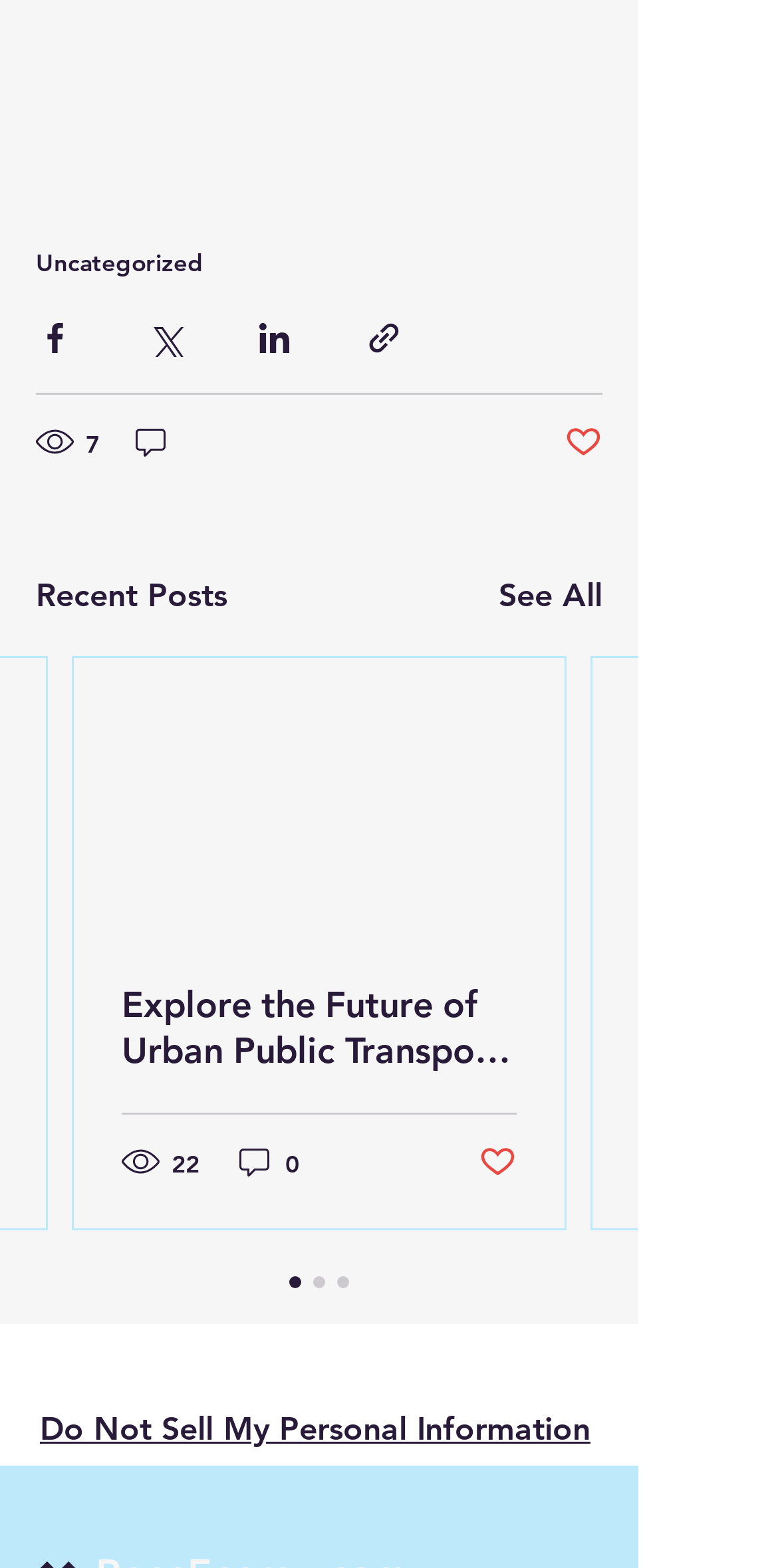What is the purpose of the button 'Post not marked as liked'?
Refer to the image and give a detailed answer to the query.

The button 'Post not marked as liked' is used to like a post, indicating that the user has shown appreciation for the content.